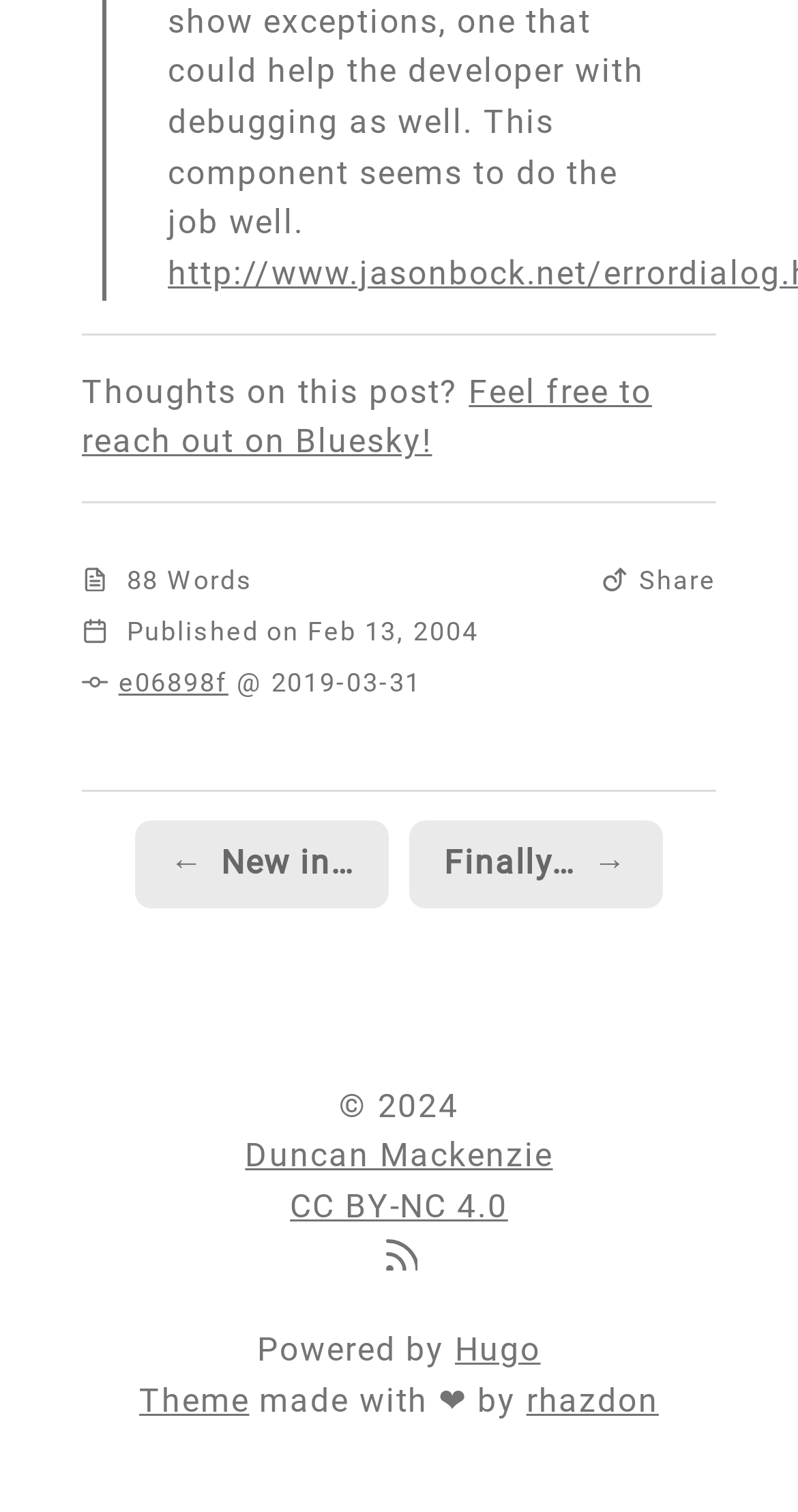Kindly determine the bounding box coordinates of the area that needs to be clicked to fulfill this instruction: "Read the post on Bluesky".

[0.103, 0.246, 0.817, 0.305]